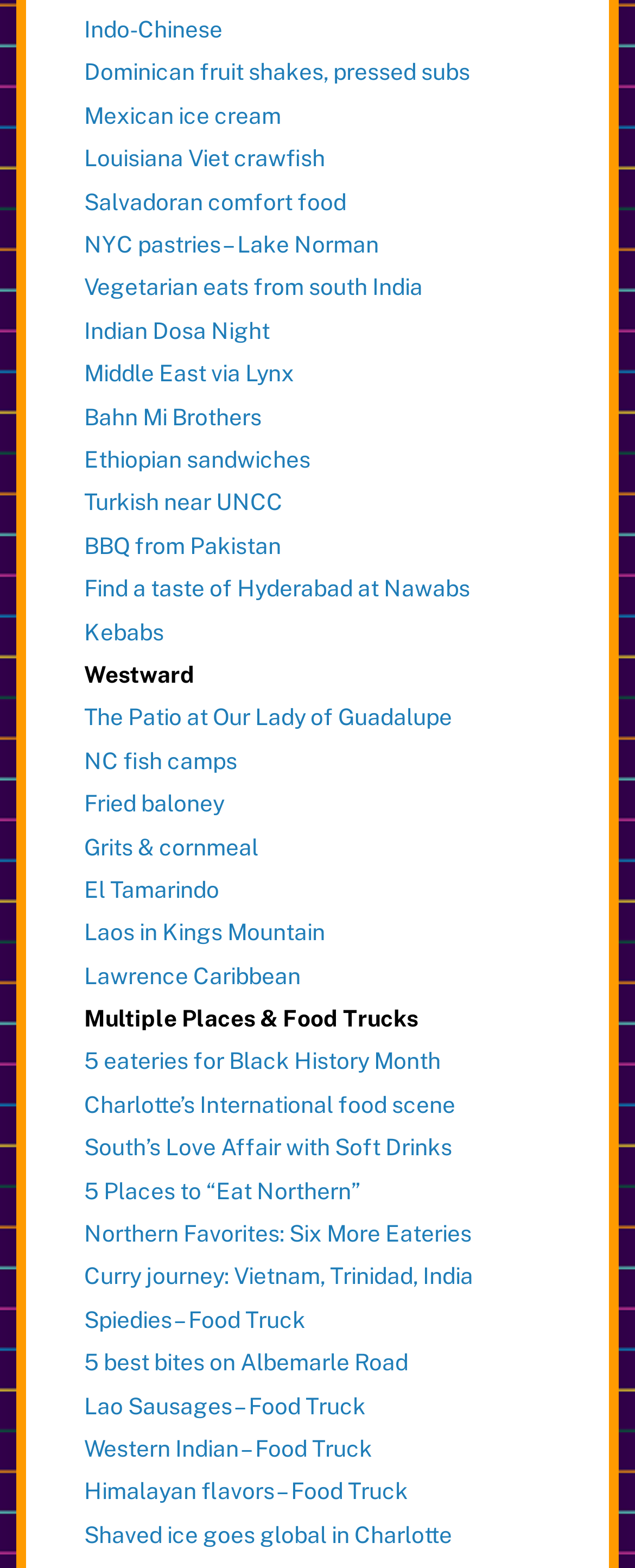What is the theme of the webpage?
Please provide a single word or phrase based on the screenshot.

Food